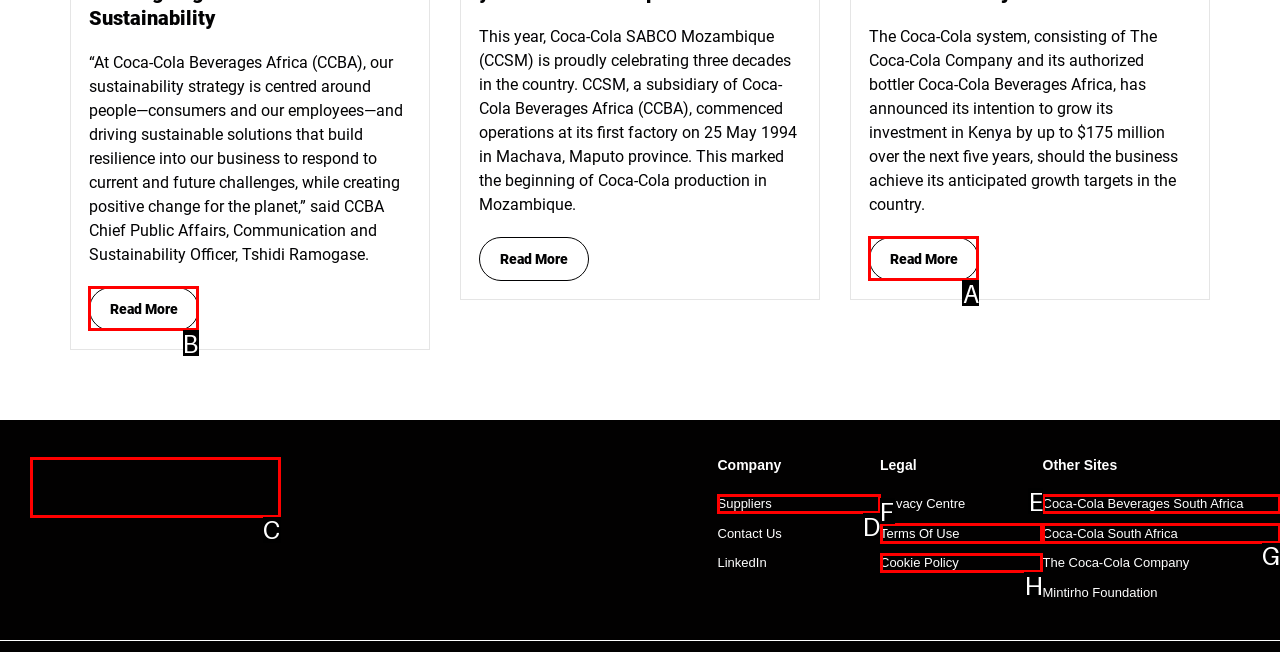Specify which HTML element I should click to complete this instruction: Read about CCBA's sustainability strategy Answer with the letter of the relevant option.

B